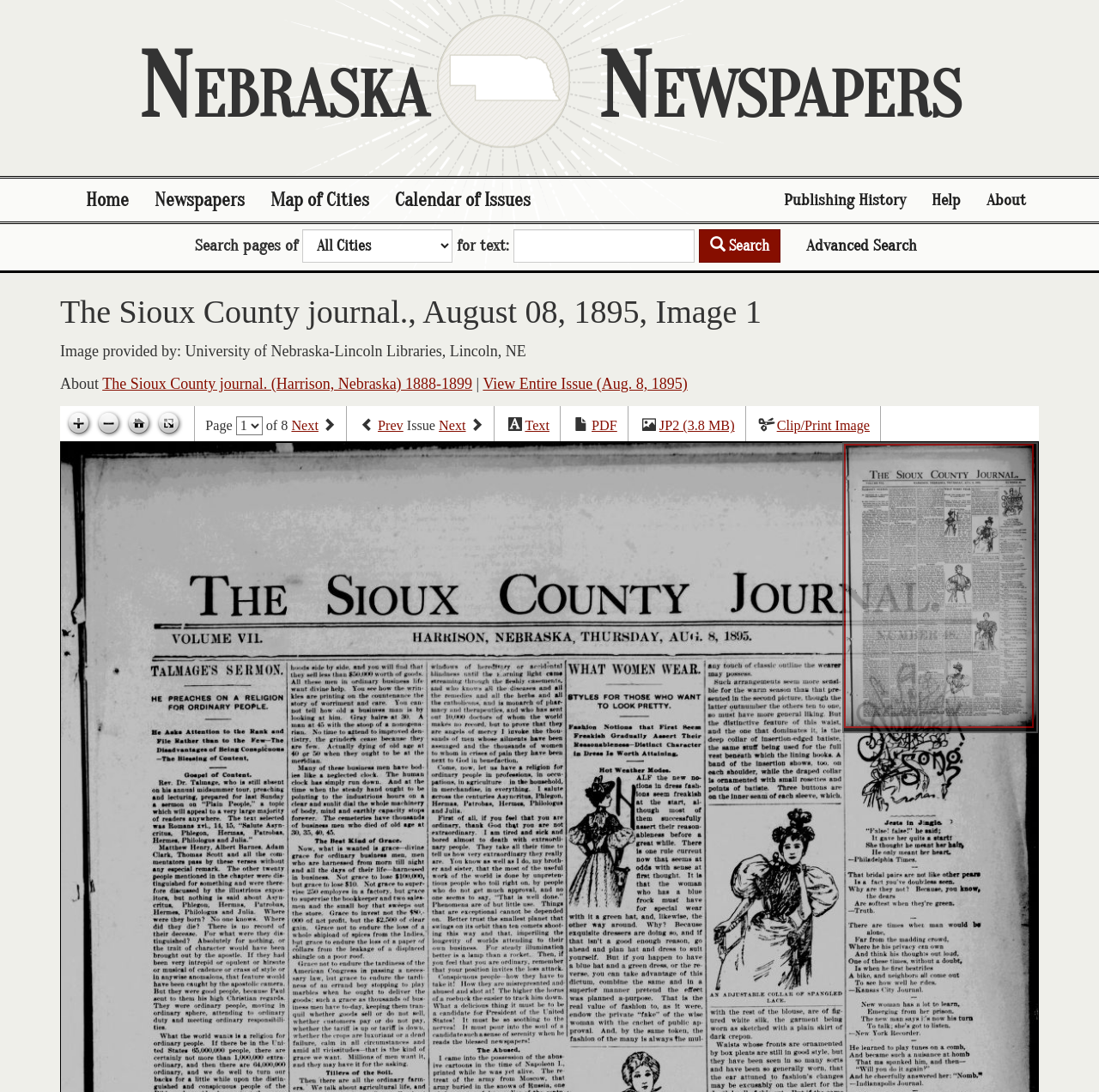Please indicate the bounding box coordinates of the element's region to be clicked to achieve the instruction: "Zoom in". Provide the coordinates as four float numbers between 0 and 1, i.e., [left, top, right, bottom].

[0.058, 0.375, 0.085, 0.402]